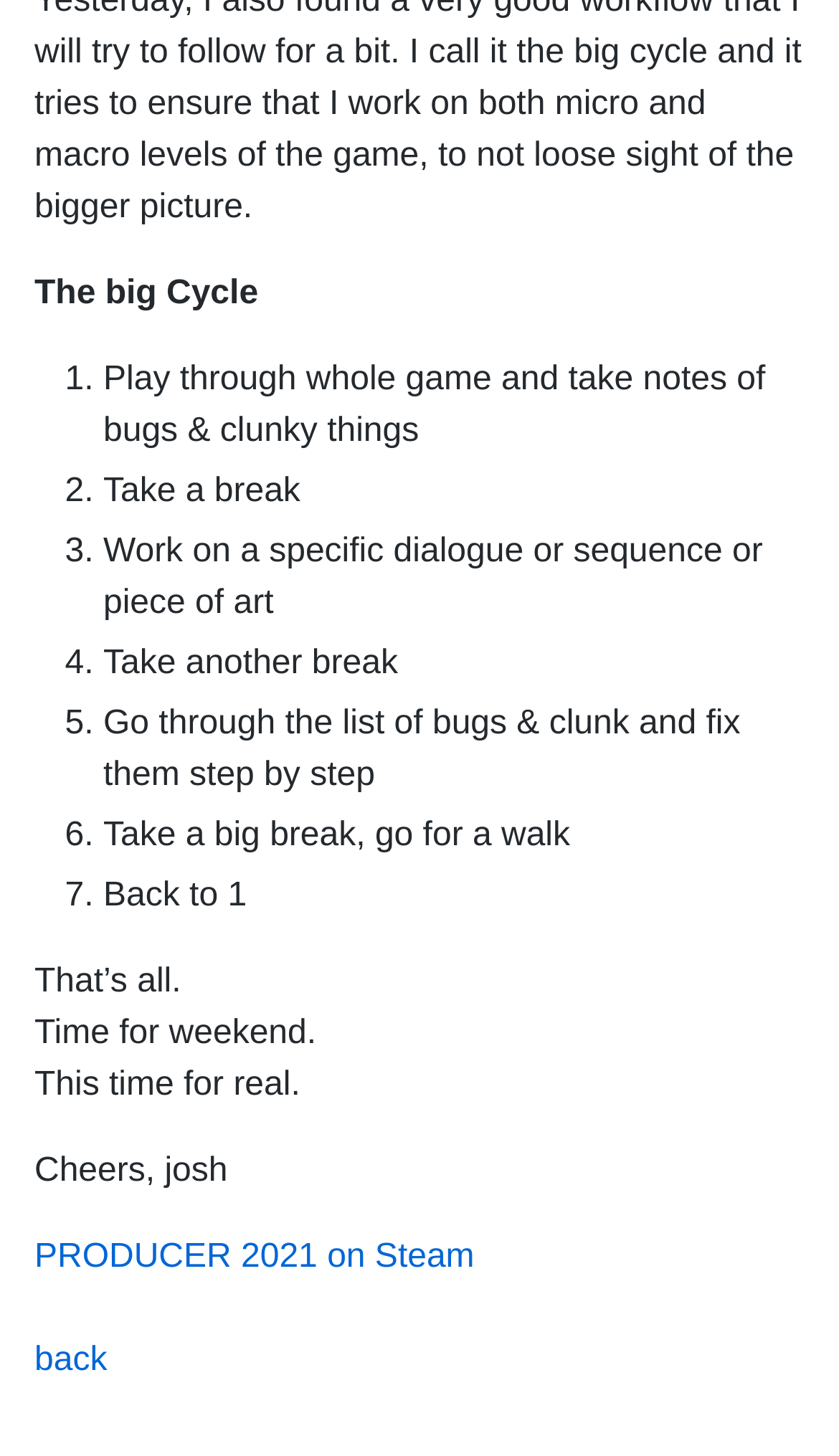What is the game mentioned on the webpage?
Please answer the question with as much detail and depth as you can.

The game 'PRODUCER 2021' is mentioned on the webpage as a link to its Steam page.